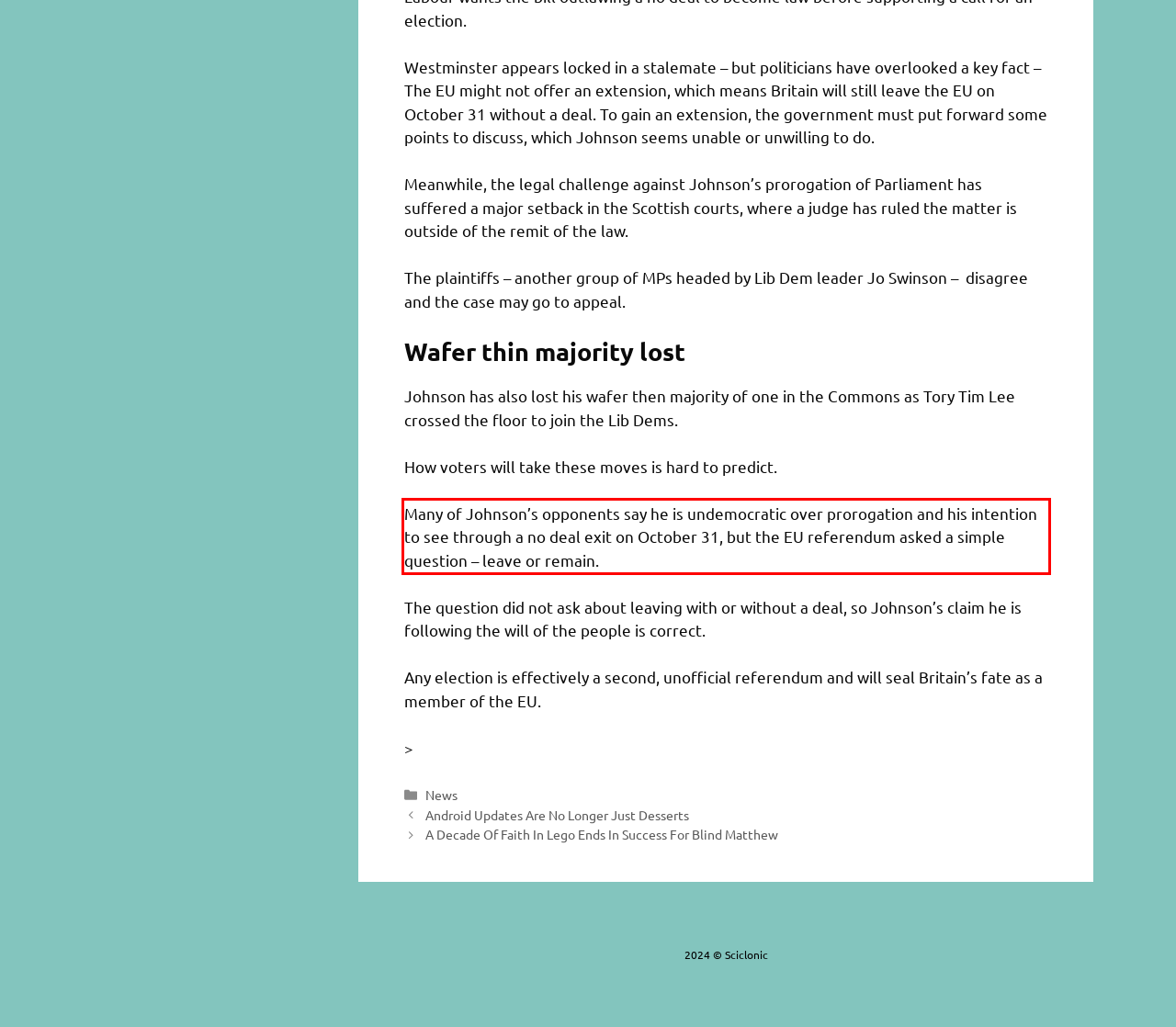The screenshot provided shows a webpage with a red bounding box. Apply OCR to the text within this red bounding box and provide the extracted content.

Many of Johnson’s opponents say he is undemocratic over prorogation and his intention to see through a no deal exit on October 31, but the EU referendum asked a simple question – leave or remain.